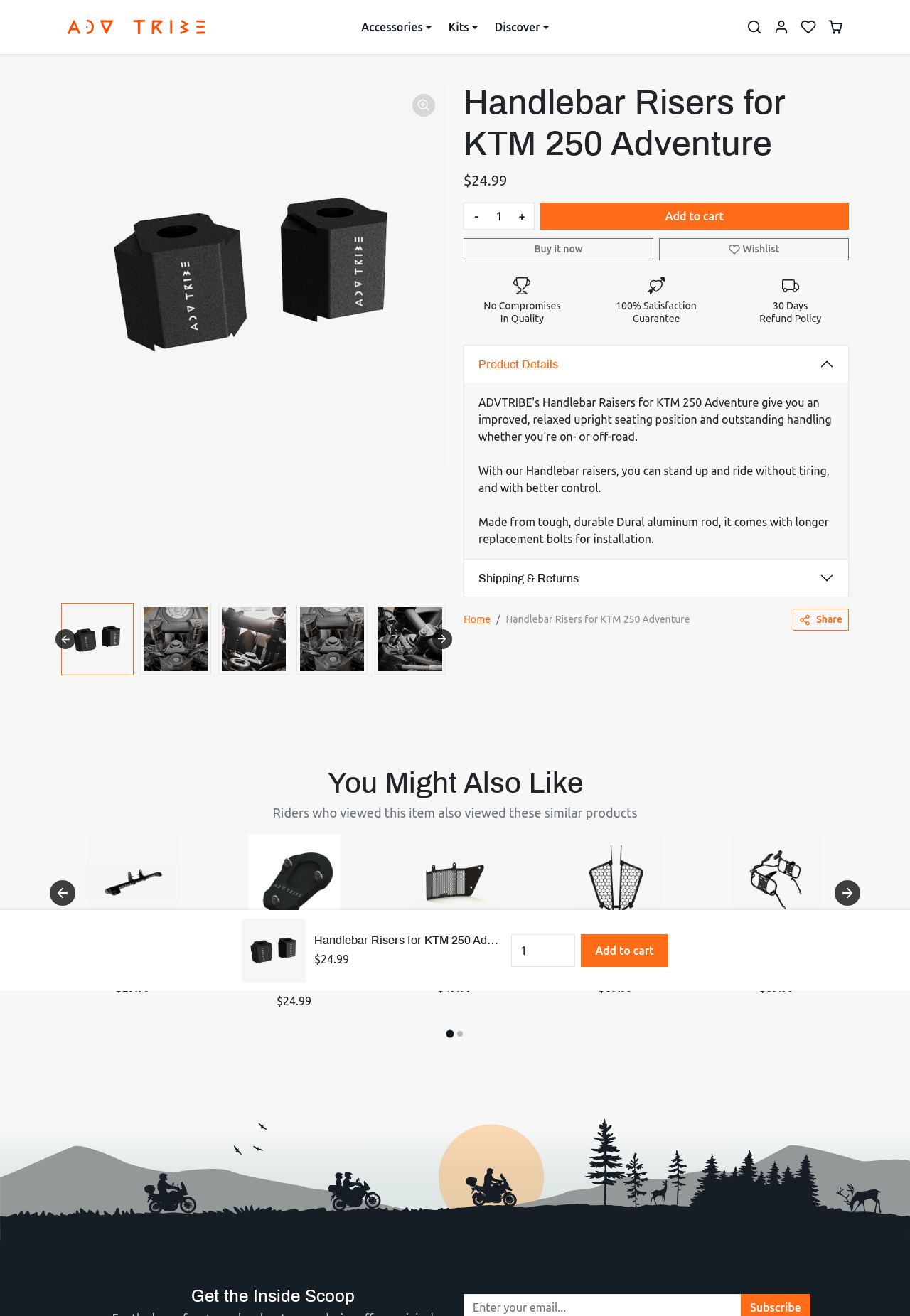Select the bounding box coordinates of the element I need to click to carry out the following instruction: "Log in to the website".

None